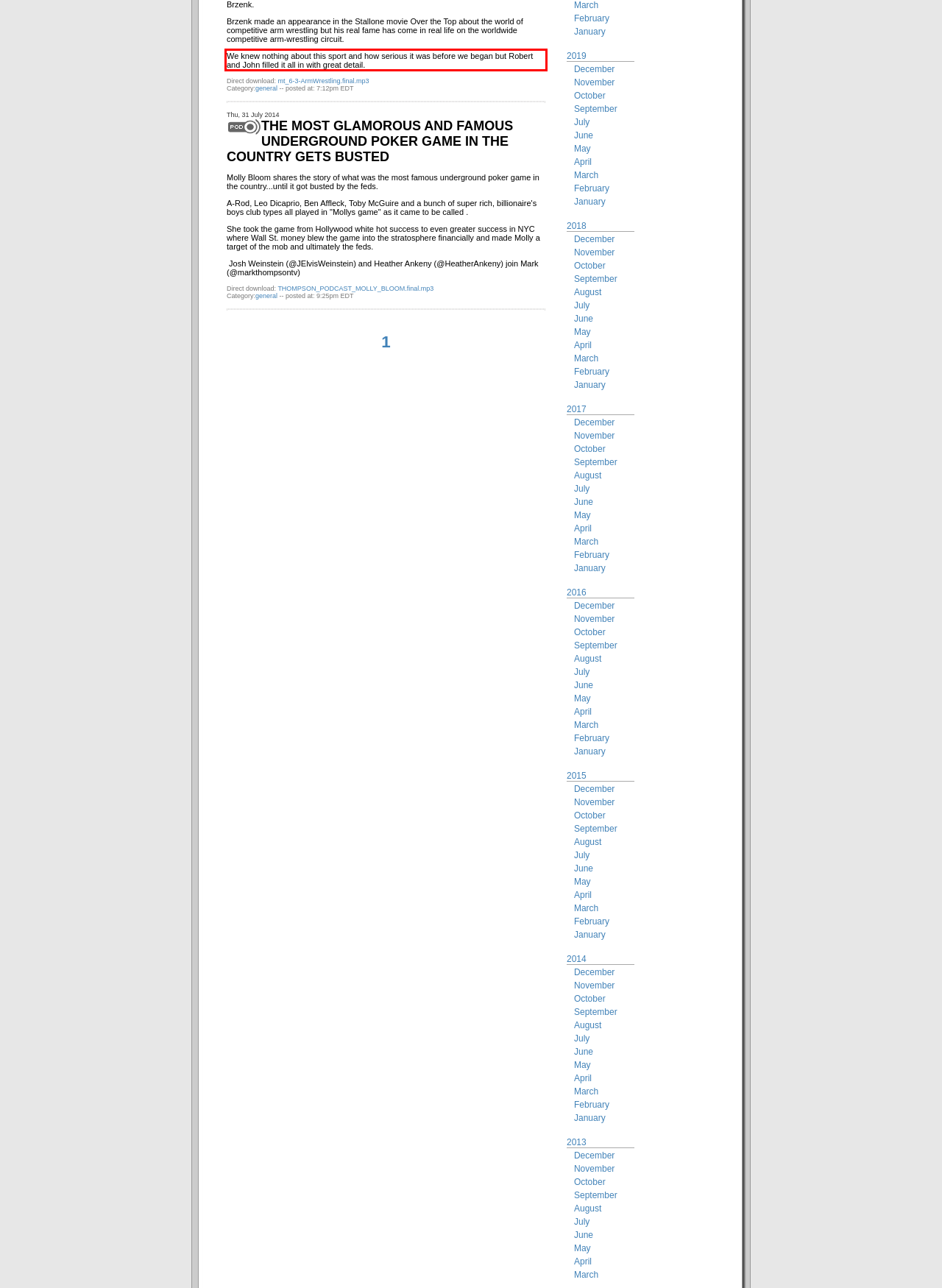Given a webpage screenshot, locate the red bounding box and extract the text content found inside it.

We knew nothing about this sport and how serious it was before we began but Robert and John filled it all in with great detail.